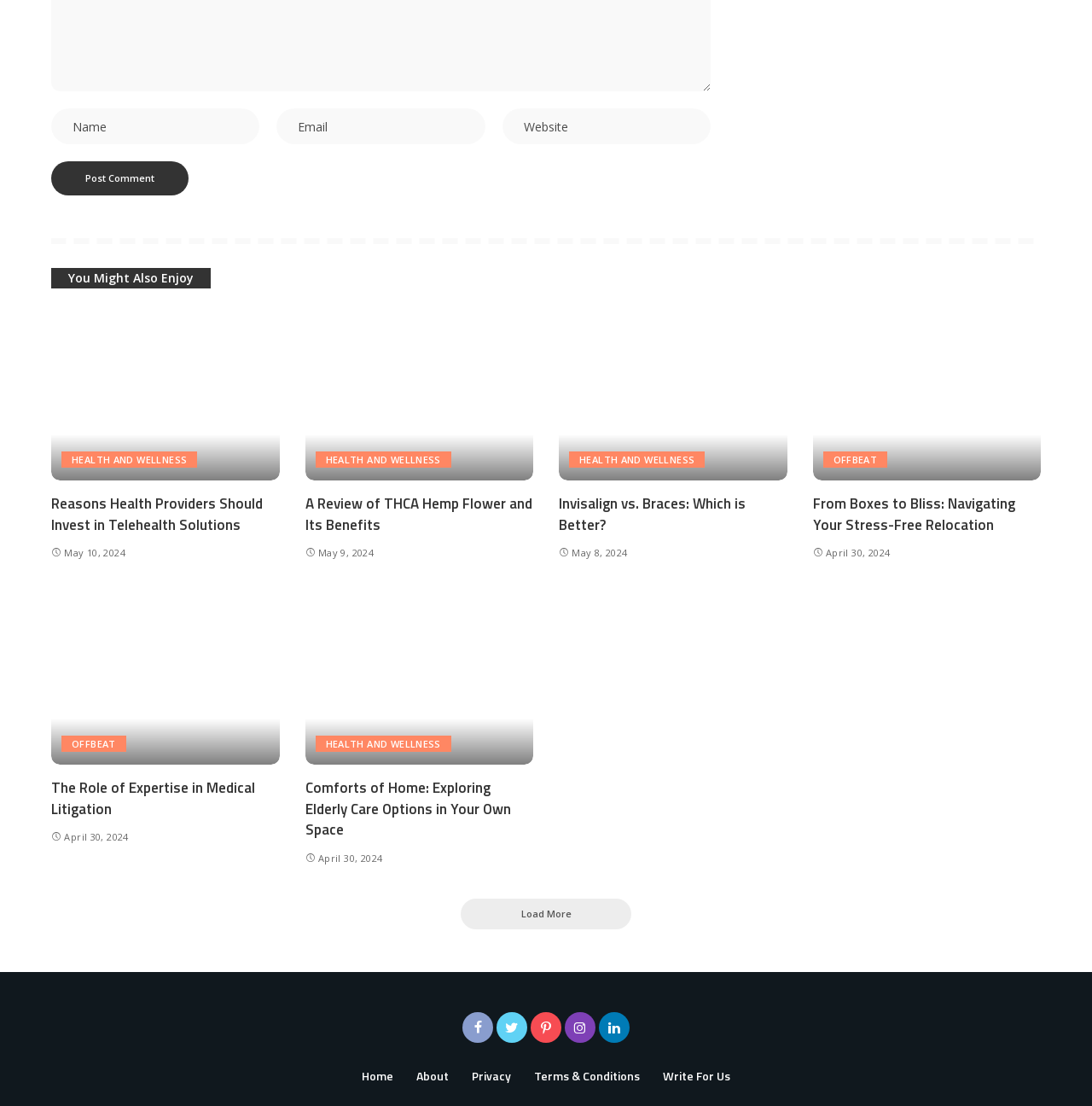What is the purpose of the textboxes at the top?
Can you provide a detailed and comprehensive answer to the question?

The three textboxes at the top of the webpage, with the 'Post Comment' button, suggest that users can input their comments or opinions on a particular topic or article. This is a common feature in blogs or online forums where users can engage in discussions.